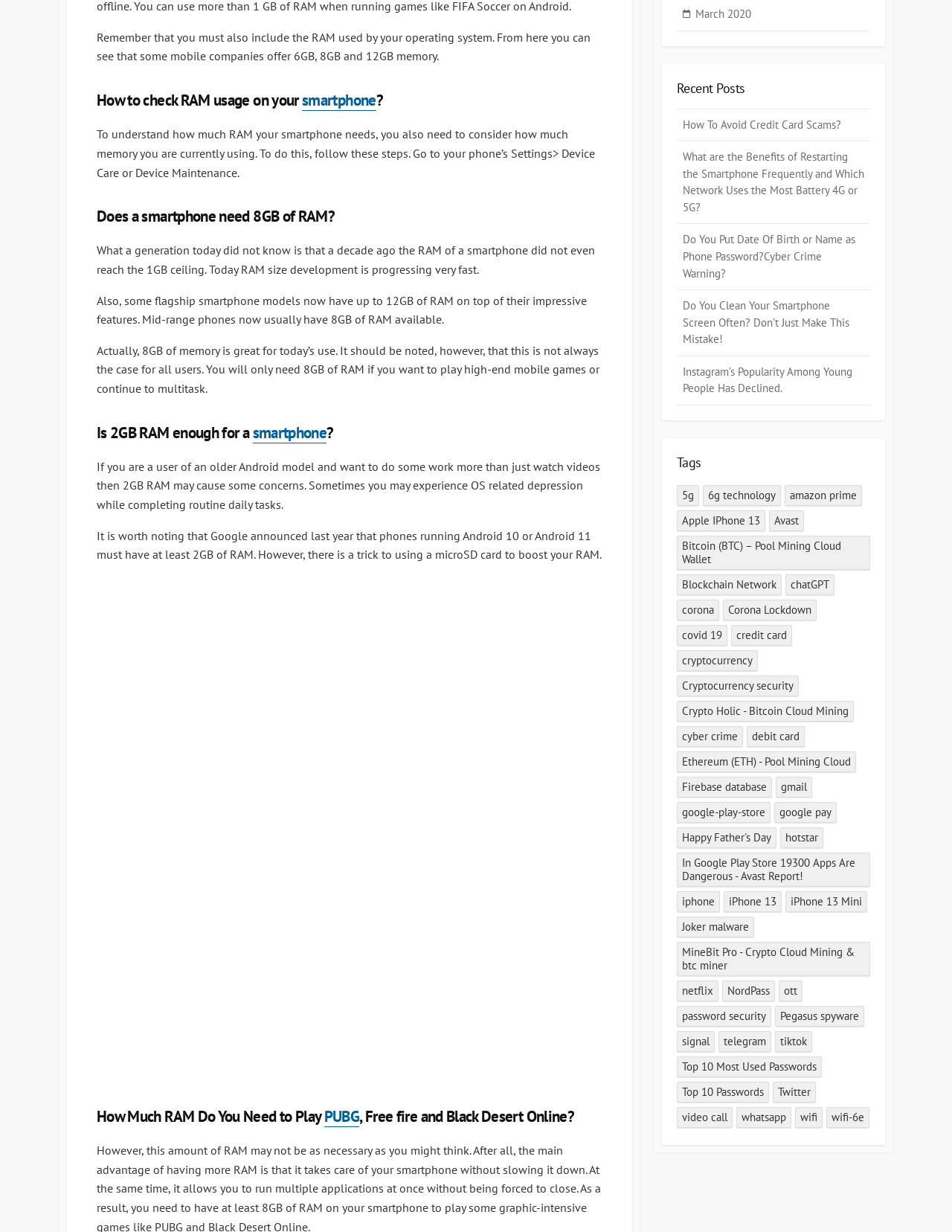Could you indicate the bounding box coordinates of the region to click in order to complete this instruction: "Click the tag to see articles about 5g technology".

[0.711, 0.394, 0.735, 0.41]